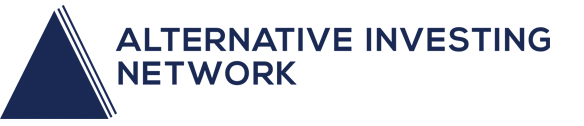What typography style is used in the logo?
Please answer the question with a single word or phrase, referencing the image.

Bold, modern